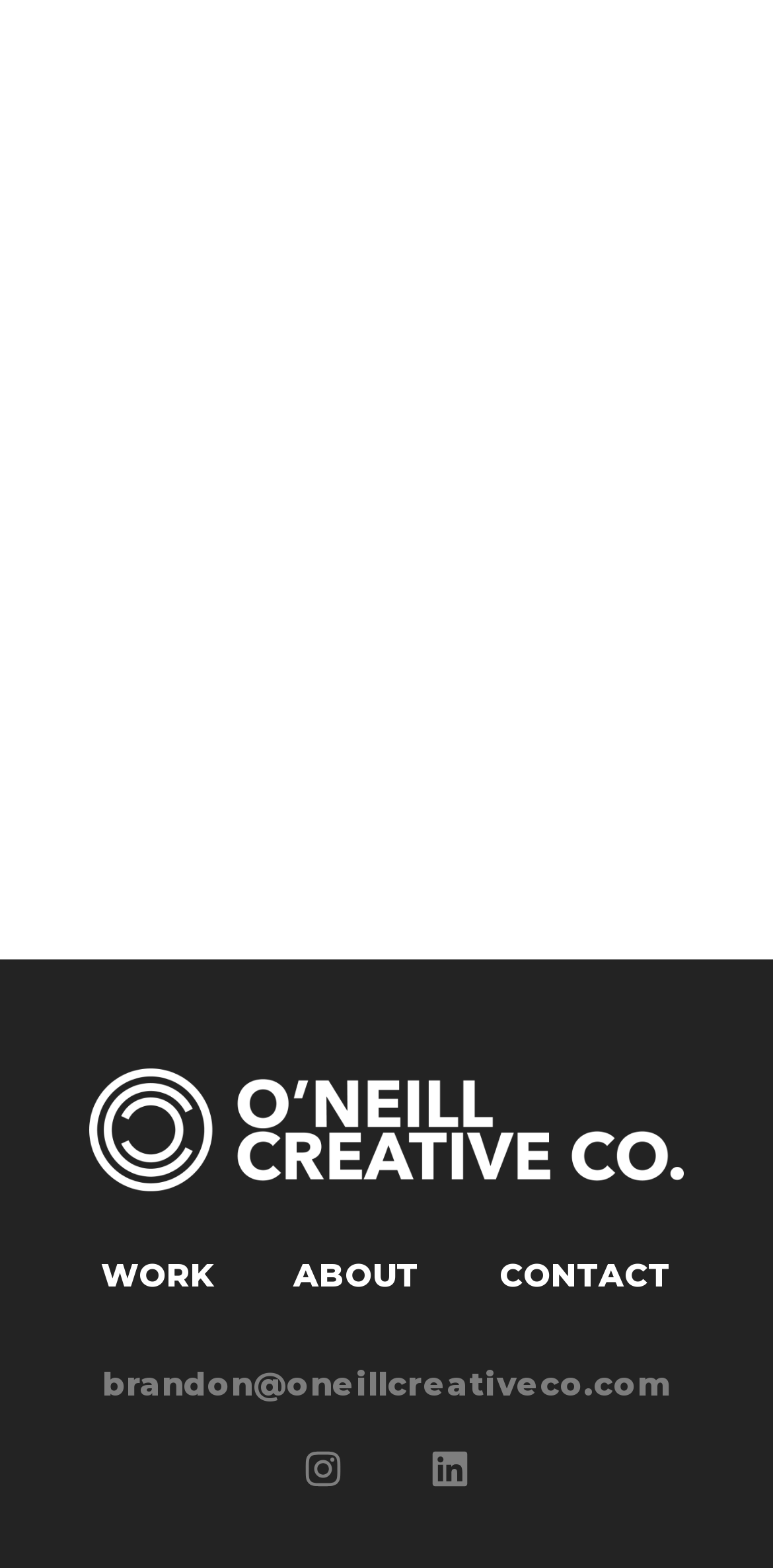What is the email address on the webpage? Examine the screenshot and reply using just one word or a brief phrase.

brandon@oneillcreativeco.com